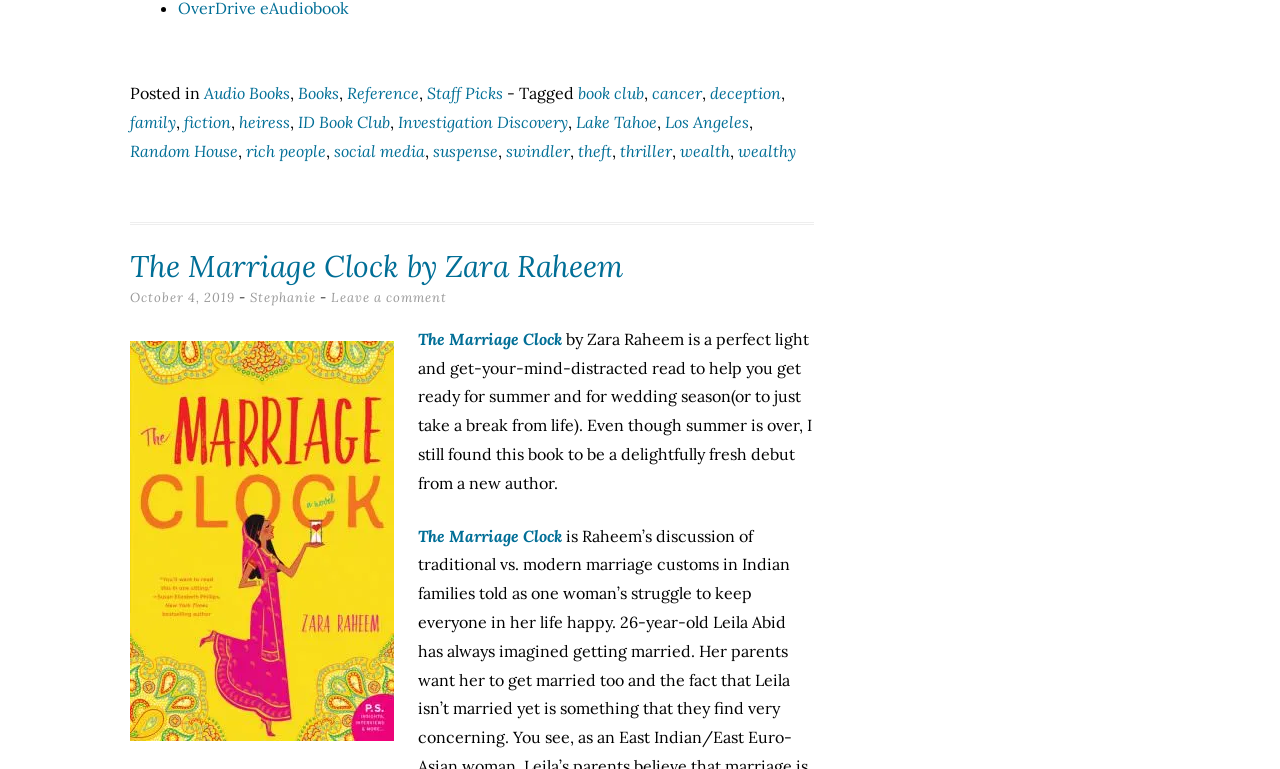Locate the UI element described as follows: "The Marriage Clock". Return the bounding box coordinates as four float numbers between 0 and 1 in the order [left, top, right, bottom].

[0.327, 0.684, 0.439, 0.71]